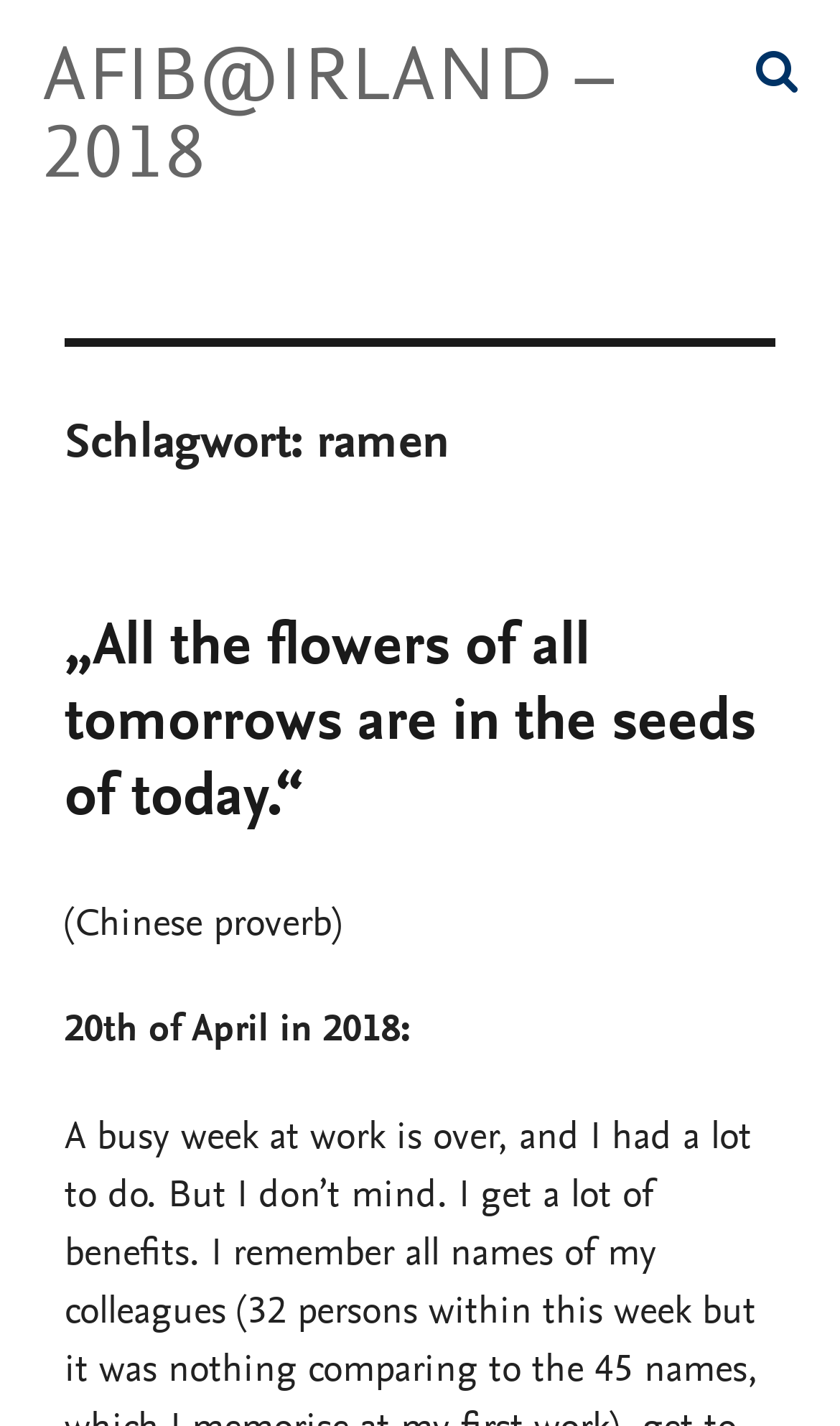What is the purpose of the webpage?
Answer the question with as much detail as you can, using the image as a reference.

Based on the structure of the webpage, including the header, quote, and date, it can be inferred that the webpage is a blog post or an article related to ramen, possibly a personal reflection or experience.